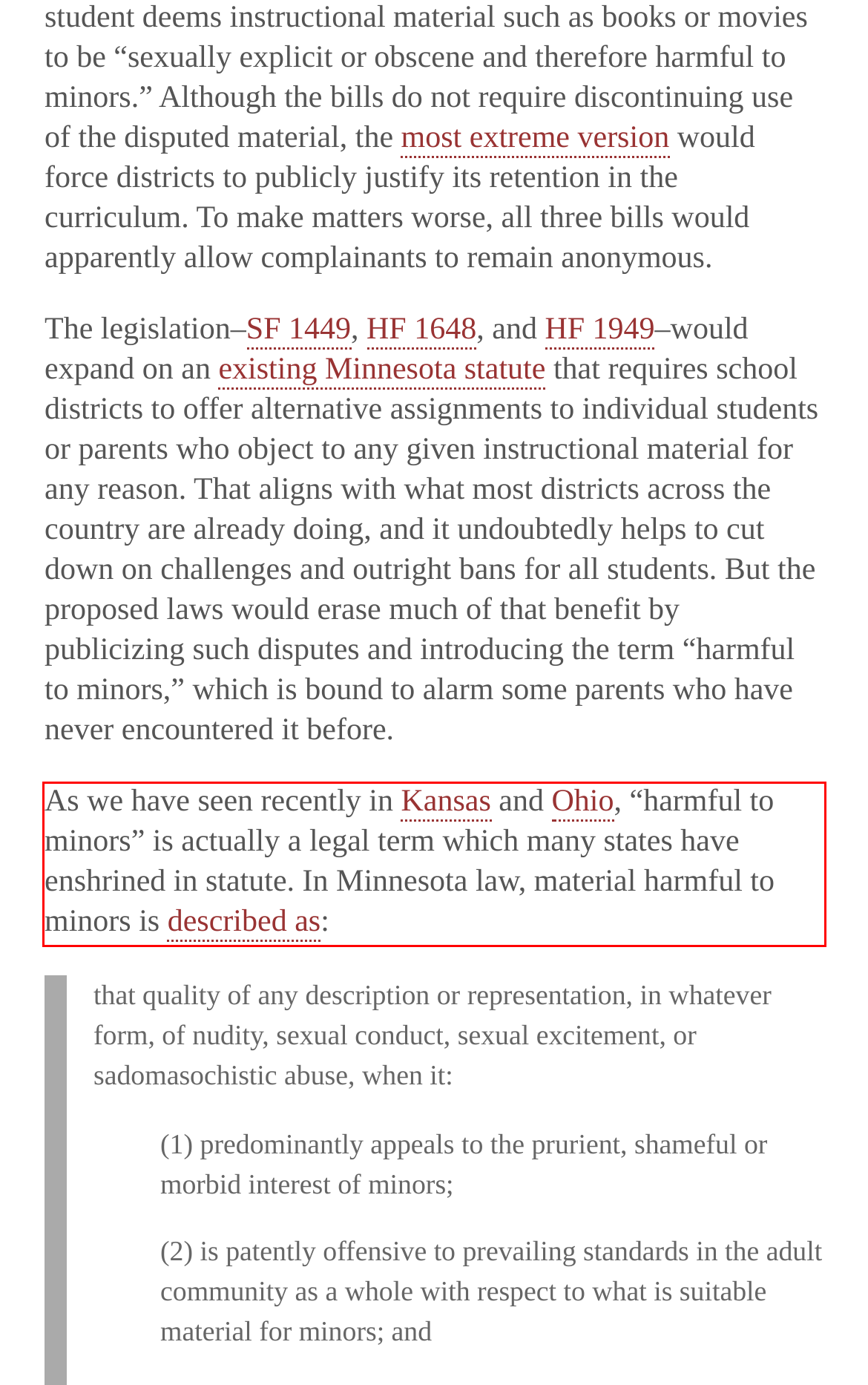Using the provided screenshot of a webpage, recognize and generate the text found within the red rectangle bounding box.

As we have seen recently in Kansas and Ohio, “harmful to minors” is actually a legal term which many states have enshrined in statute. In Minnesota law, material harmful to minors is described as: